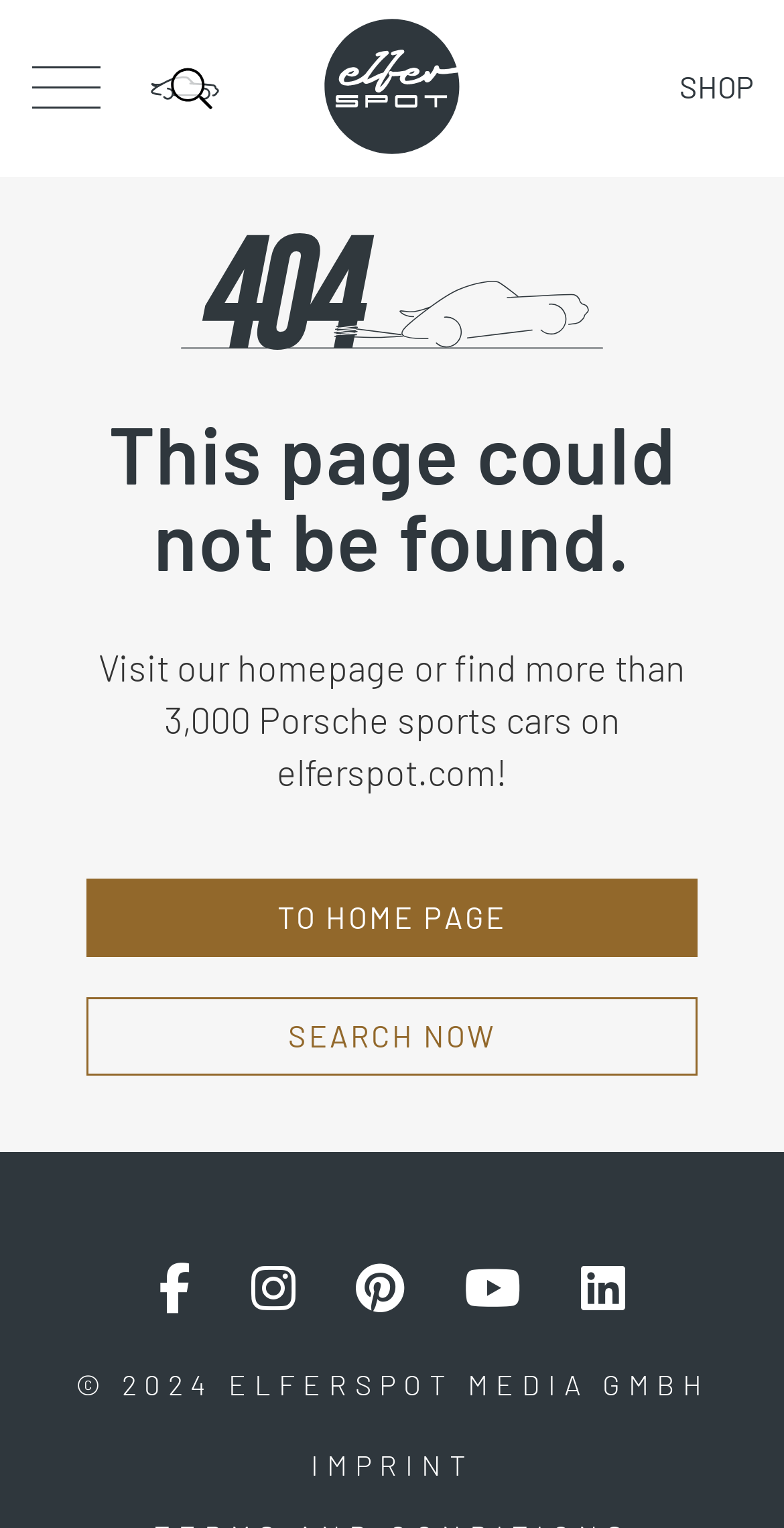Identify the bounding box coordinates of the region that needs to be clicked to carry out this instruction: "Search for Porsche sports cars now". Provide these coordinates as four float numbers ranging from 0 to 1, i.e., [left, top, right, bottom].

[0.11, 0.653, 0.89, 0.704]